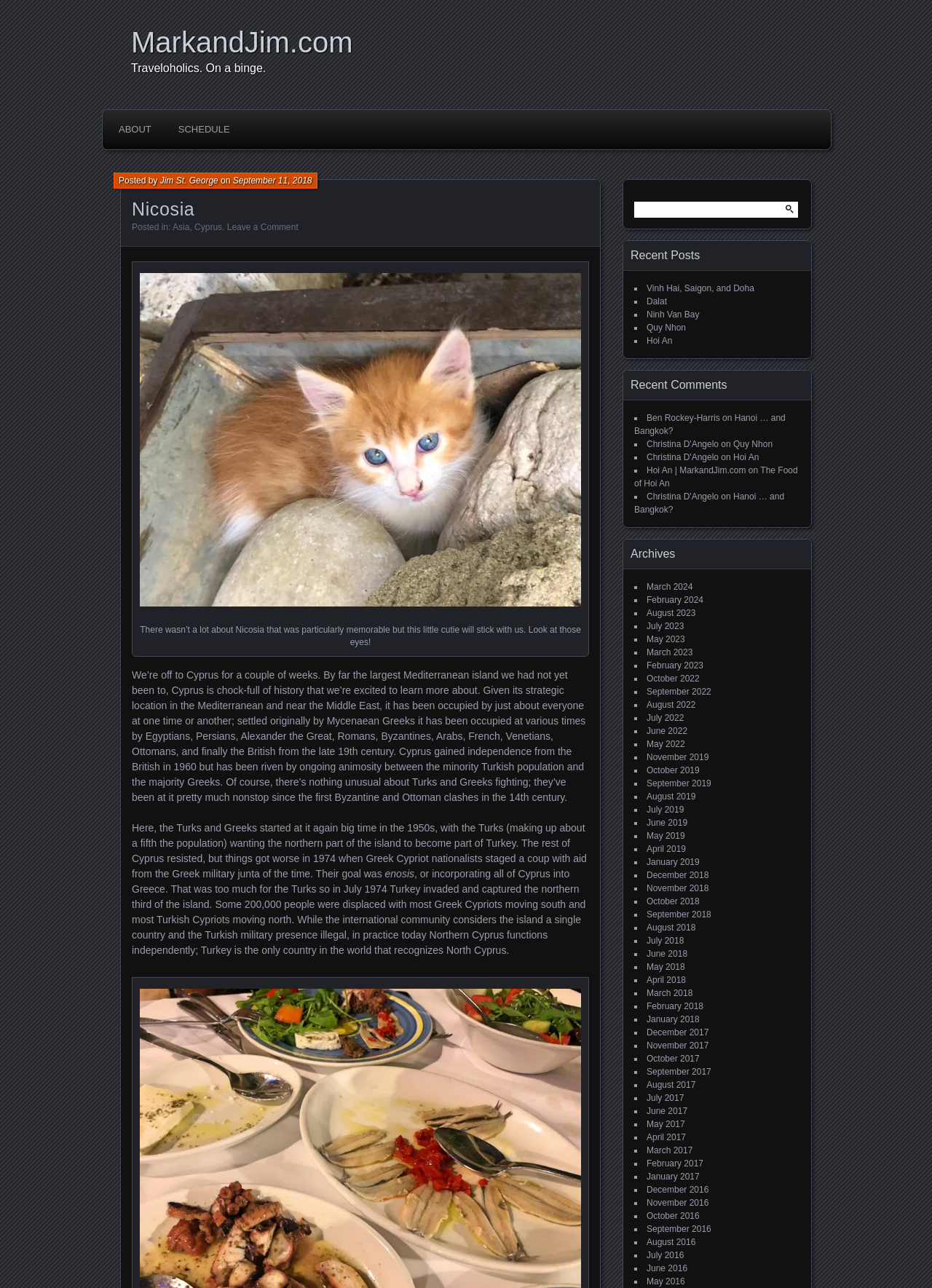Determine the bounding box coordinates of the clickable element necessary to fulfill the instruction: "Leave a comment". Provide the coordinates as four float numbers within the 0 to 1 range, i.e., [left, top, right, bottom].

[0.244, 0.172, 0.32, 0.18]